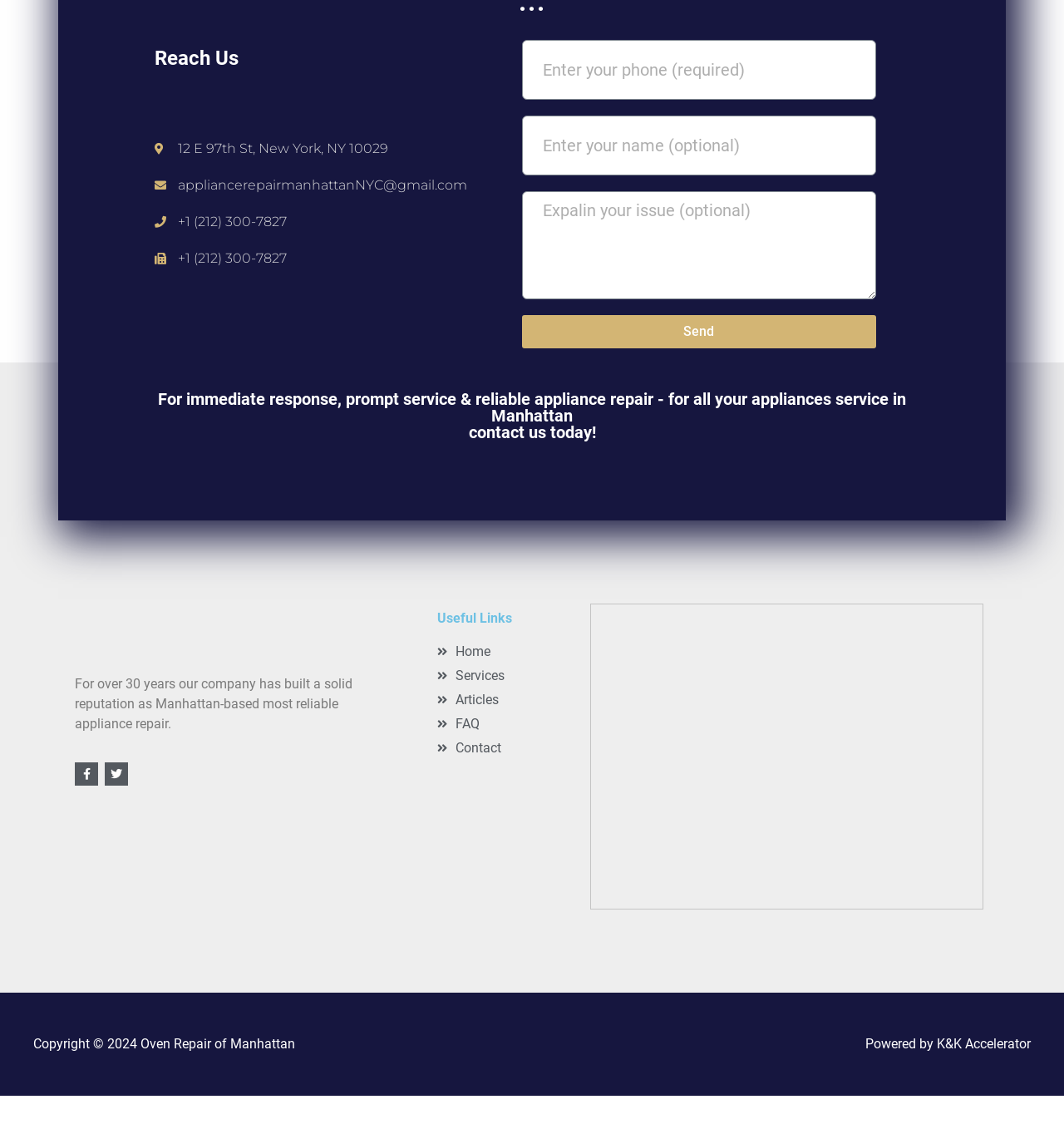Could you highlight the region that needs to be clicked to execute the instruction: "View map"?

[0.555, 0.535, 0.923, 0.805]